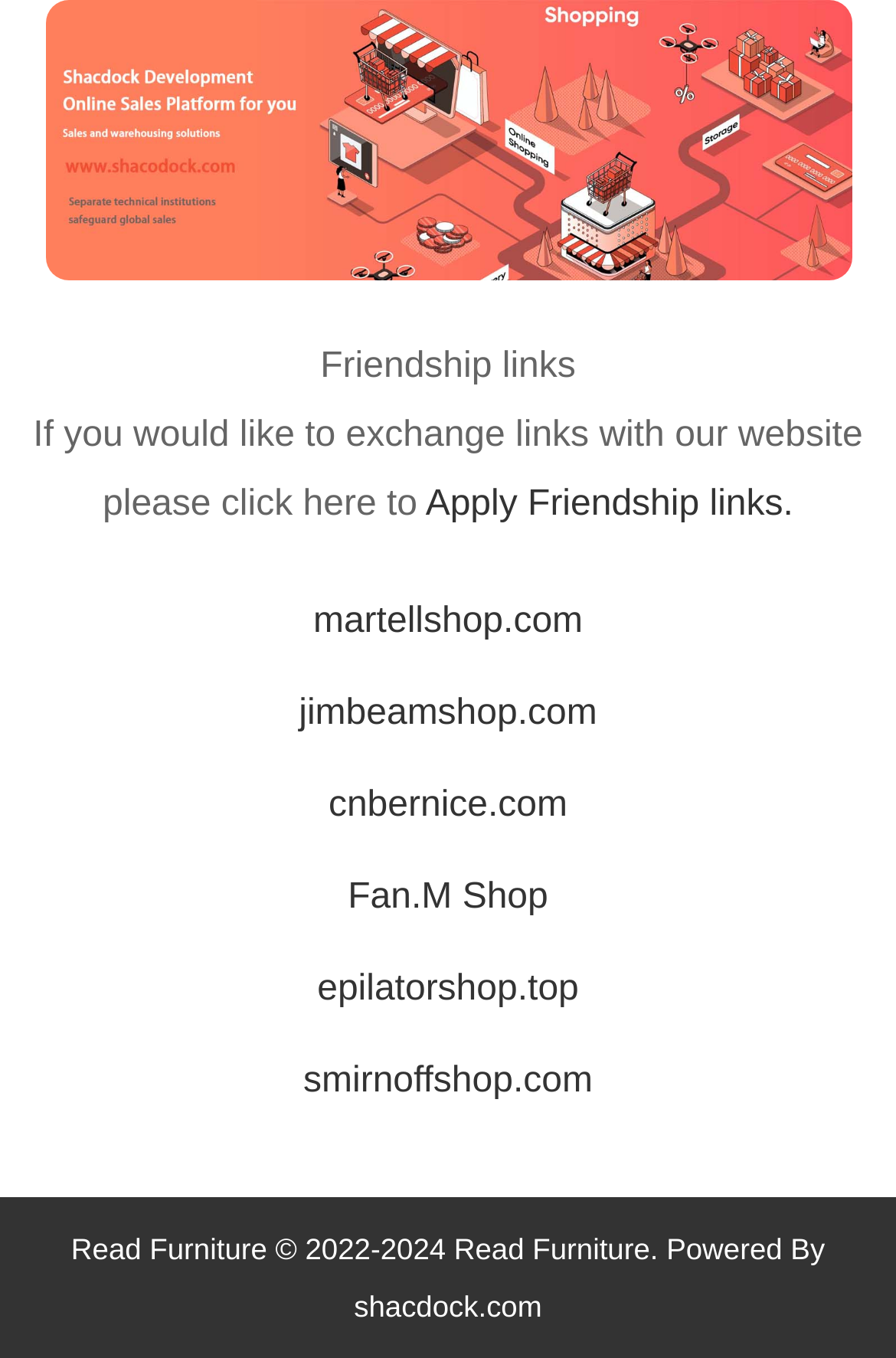Using the description "Apply Friendship links.", predict the bounding box of the relevant HTML element.

[0.475, 0.357, 0.885, 0.386]